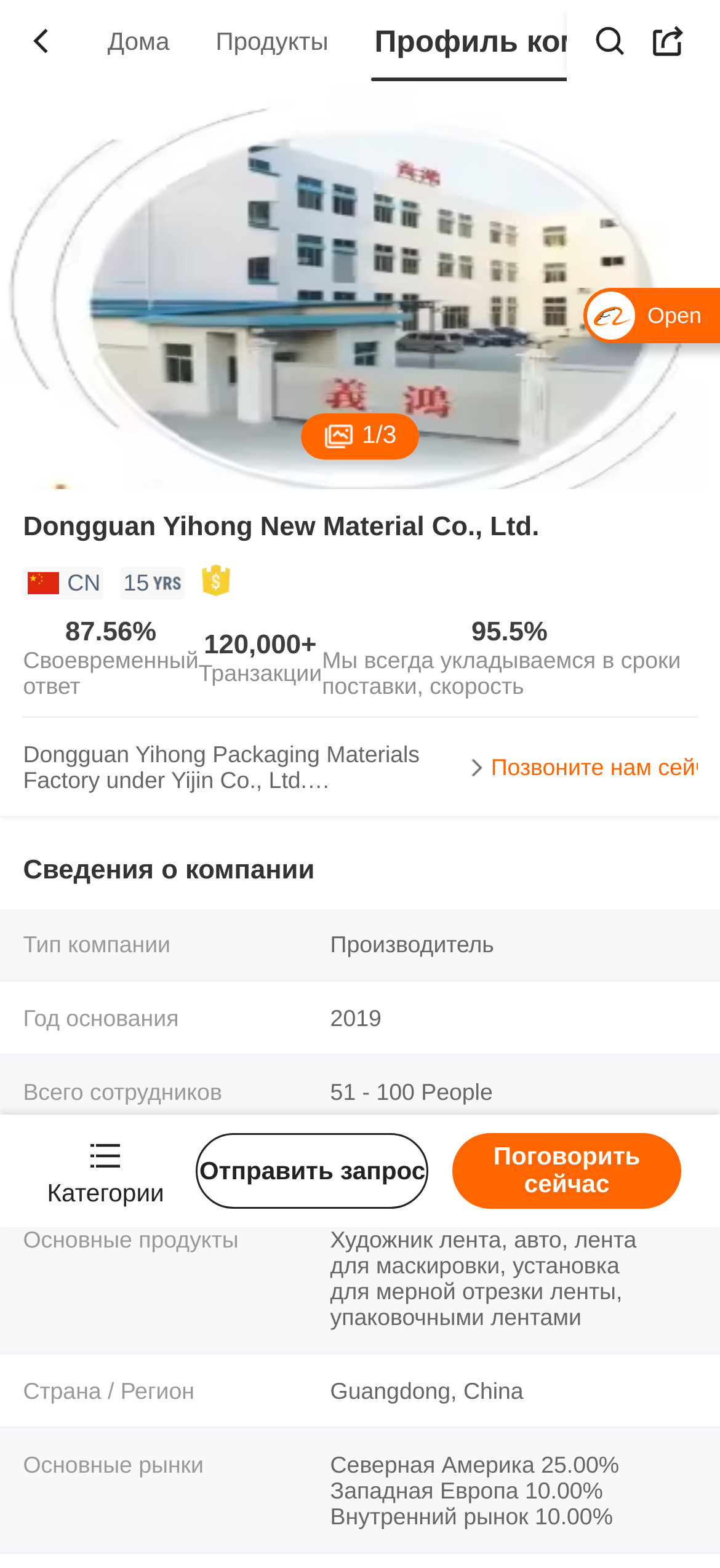What is the company name?
Give a thorough and detailed response to the question.

The company name can be found at the top of the webpage, where it is written in a large font size. It is also mentioned in the meta description of the webpage.